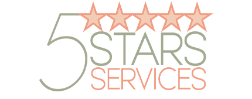Convey all the details present in the image.

The image features the logo of "5 Stars Services," prominently displaying five gold stars above the text. The design embodies a professional and modern aesthetic, with the number "5" presented in a bold, elegant font, while "STARS" and "SERVICES" are rendered in a lighter, more refined style. The five stars symbolize quality and excellence, aligning with the company's commitment to providing top-notch services in various industries. This logo serves as a recognizable emblem for customers seeking reliable recommendations for the best services available.